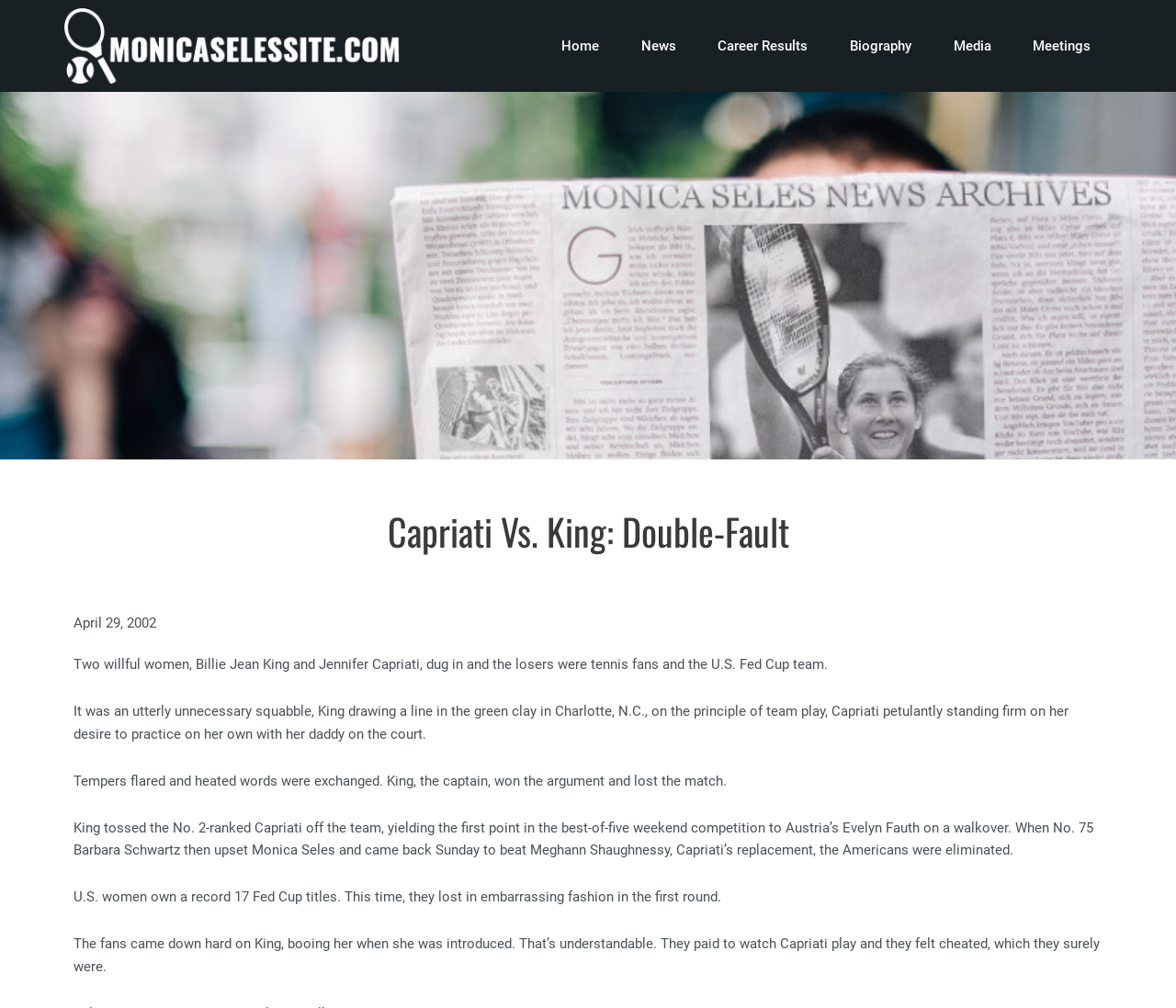Provide an in-depth caption for the contents of the webpage.

The webpage is about a tennis-related news article, specifically a match between Capriati and King. At the top of the page, there are seven links: an empty link, followed by links to "Home", "News", "Career Results", "Biography", "Media", and "Meetings", which are aligned horizontally and take up the top section of the page.

Below the links, there is a heading that reads "Capriati Vs. King: Double-Fault". Underneath the heading, there is a time element with the date "April 29, 2002". 

The main content of the page is a news article that describes a dispute between Billie Jean King and Jennifer Capriati during a tennis match. The article consists of five paragraphs of text, which are stacked vertically and take up the majority of the page. The text describes the argument between King and Capriati, the consequences of their dispute, and the reaction of the fans.